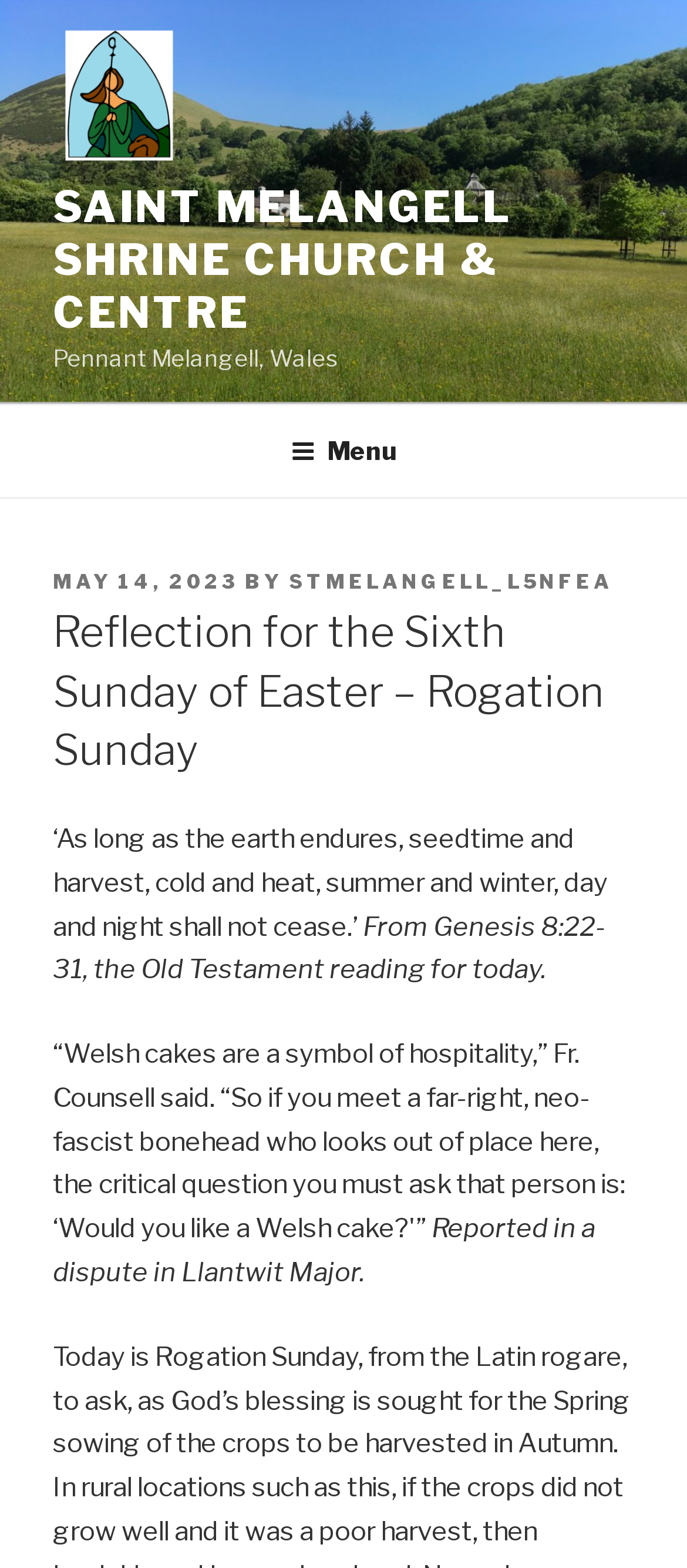Please find the bounding box coordinates in the format (top-left x, top-left y, bottom-right x, bottom-right y) for the given element description. Ensure the coordinates are floating point numbers between 0 and 1. Description: May 14, 2023May 14, 2023

[0.077, 0.363, 0.346, 0.379]